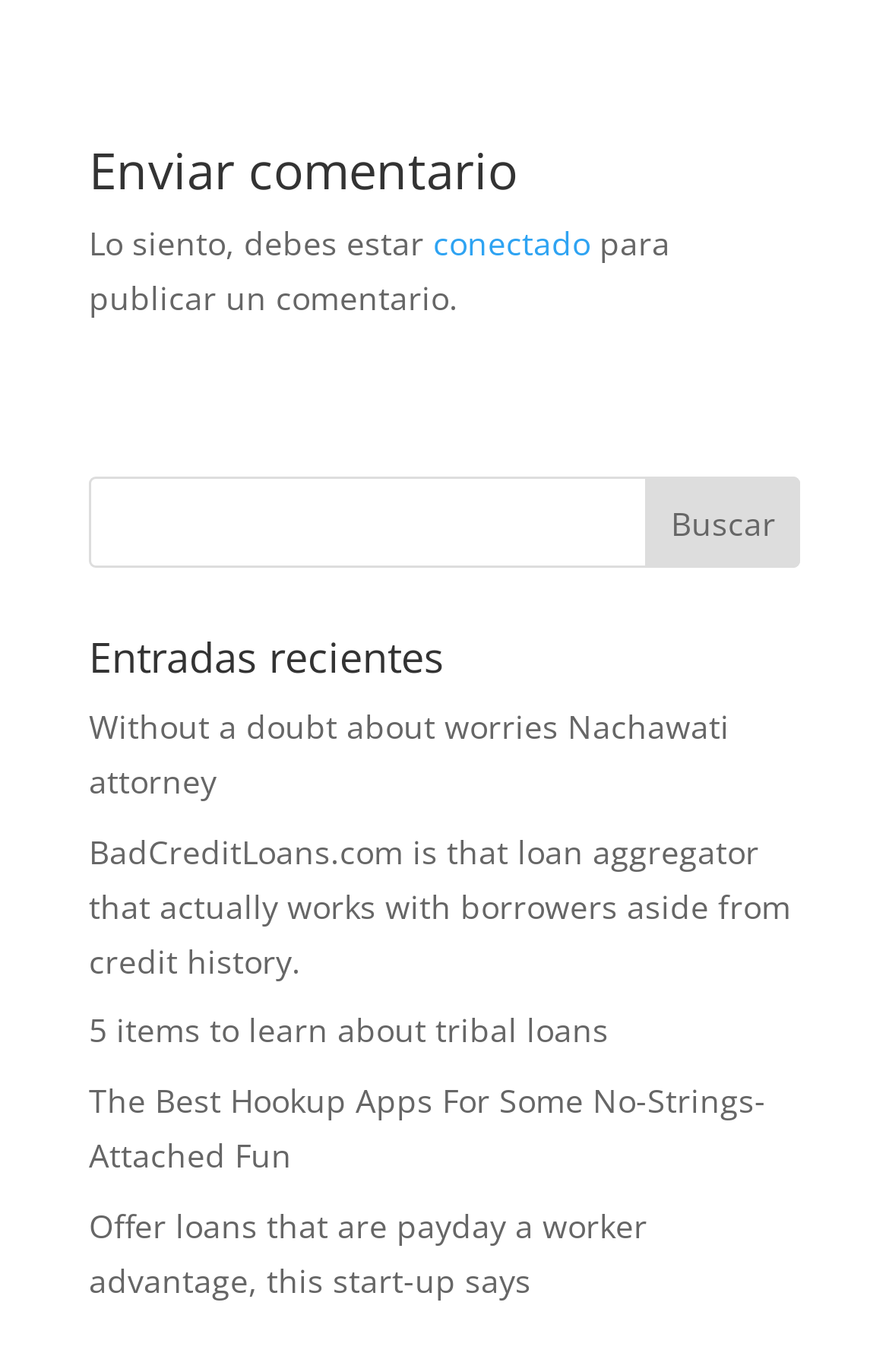Please determine the bounding box coordinates of the clickable area required to carry out the following instruction: "Read 'Without a doubt about worries Nachawati attorney'". The coordinates must be four float numbers between 0 and 1, represented as [left, top, right, bottom].

[0.1, 0.514, 0.821, 0.585]